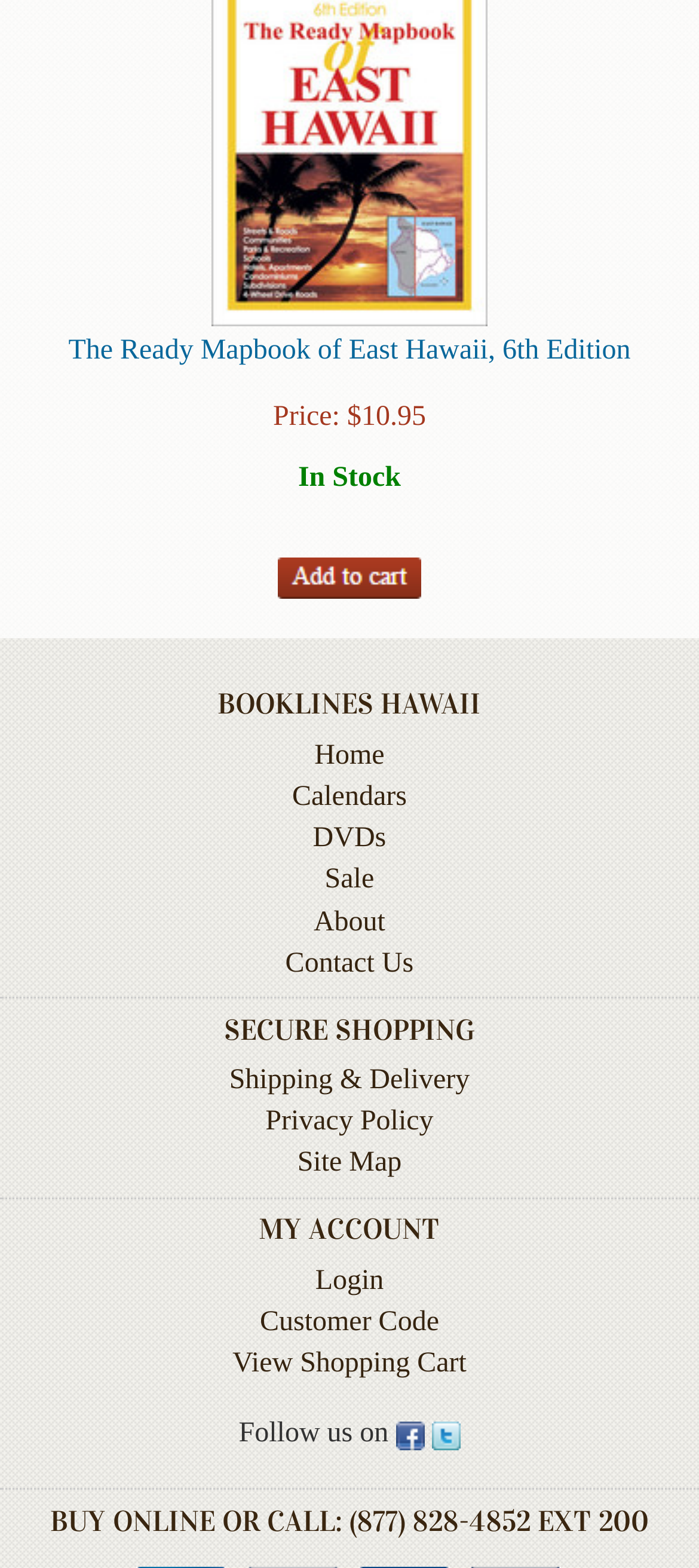What is the 'Wish List' link used for?
Answer the question using a single word or phrase, according to the image.

To save desired items